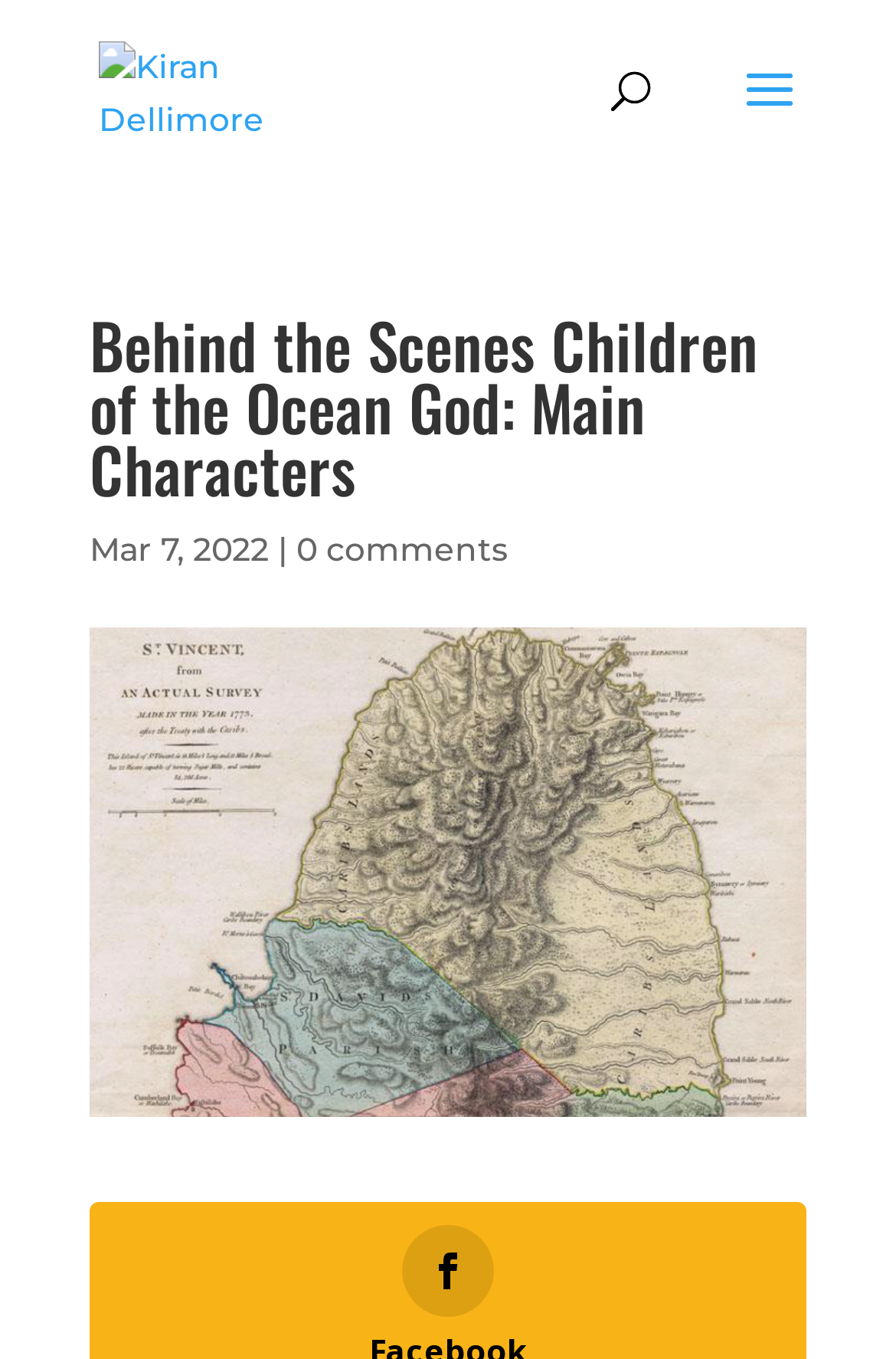Please find and report the primary heading text from the webpage.

Behind the Scenes Children of the Ocean God: Main Characters